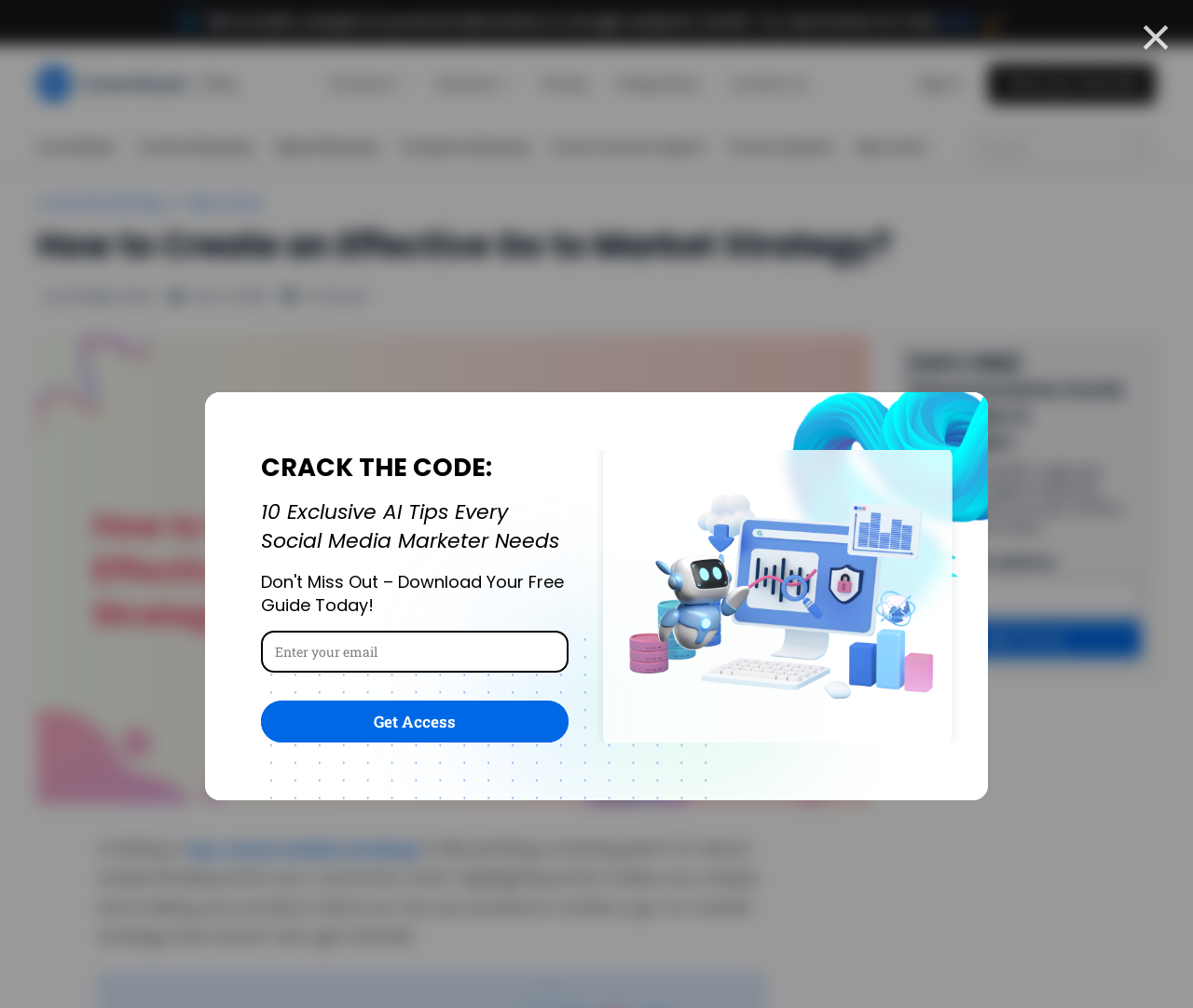What is the blog post about?
Look at the screenshot and provide an in-depth answer.

Based on the webpage content, the blog post is about creating an effective go-to-market strategy, which involves understanding customer needs, highlighting what makes a product unique, and making it stand out.